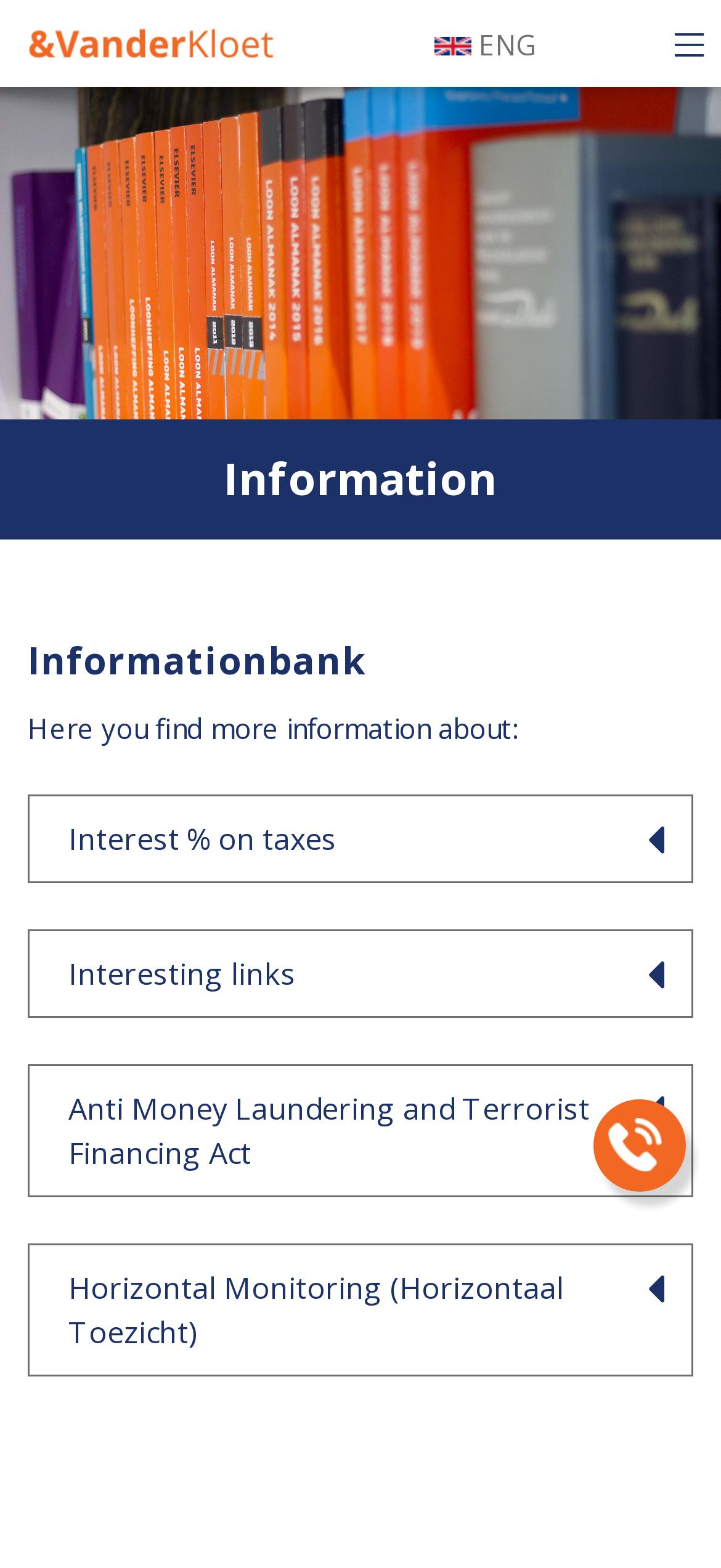How many main navigation links are there?
Please provide a single word or phrase as the answer based on the screenshot.

10